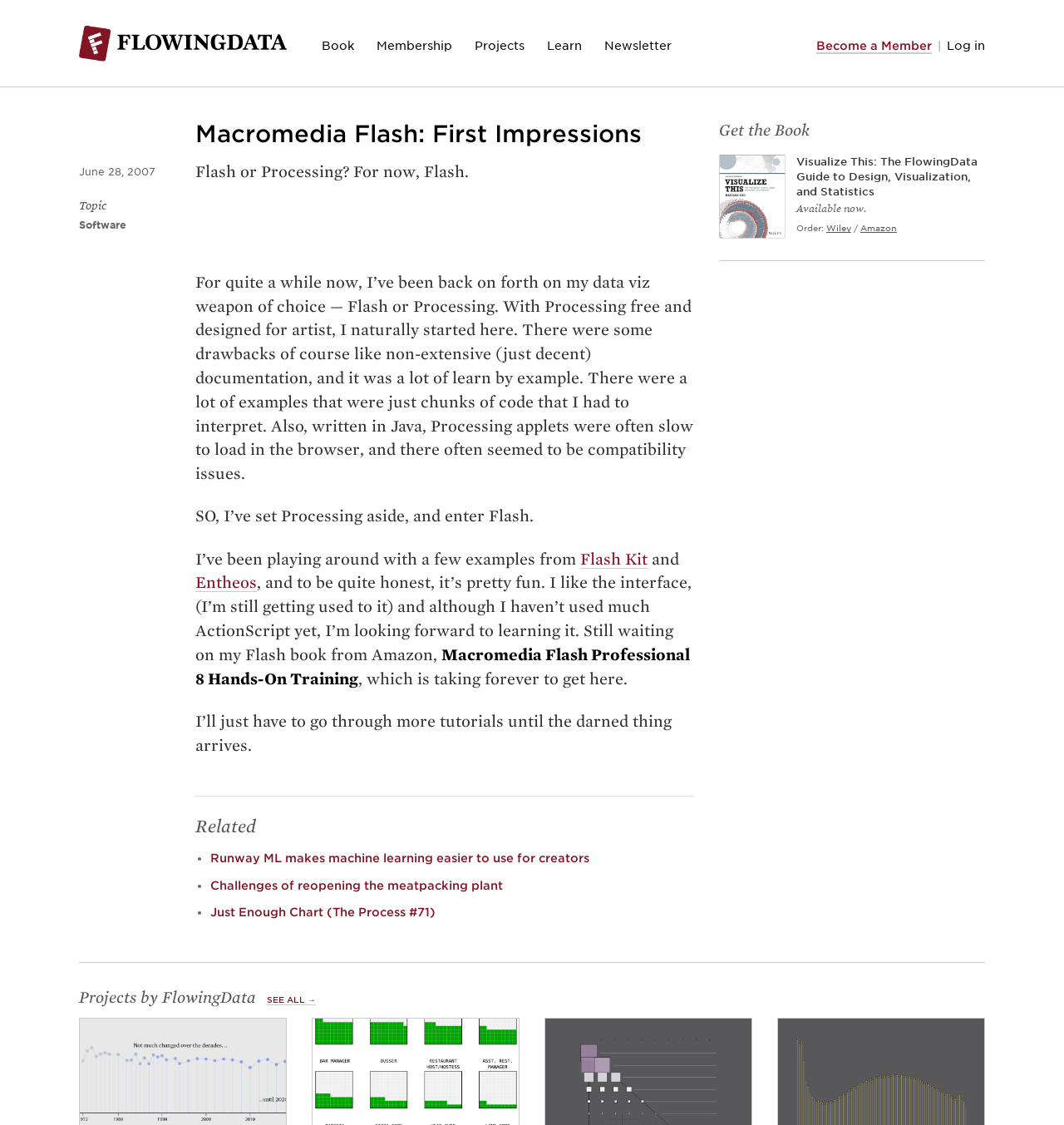Please find the bounding box coordinates of the clickable region needed to complete the following instruction: "Click on the 'Flash Kit' link". The bounding box coordinates must consist of four float numbers between 0 and 1, i.e., [left, top, right, bottom].

[0.545, 0.489, 0.609, 0.505]